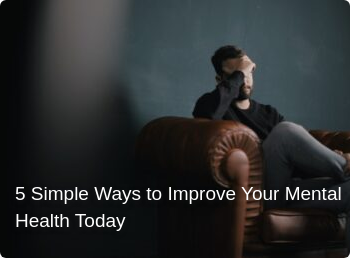What is the man doing with his hand?
Utilize the information in the image to give a detailed answer to the question.

The man in the image is holding his head with one hand, which is a gesture that suggests introspection or contemplation. This is mentioned in the caption as a moment of introspection.